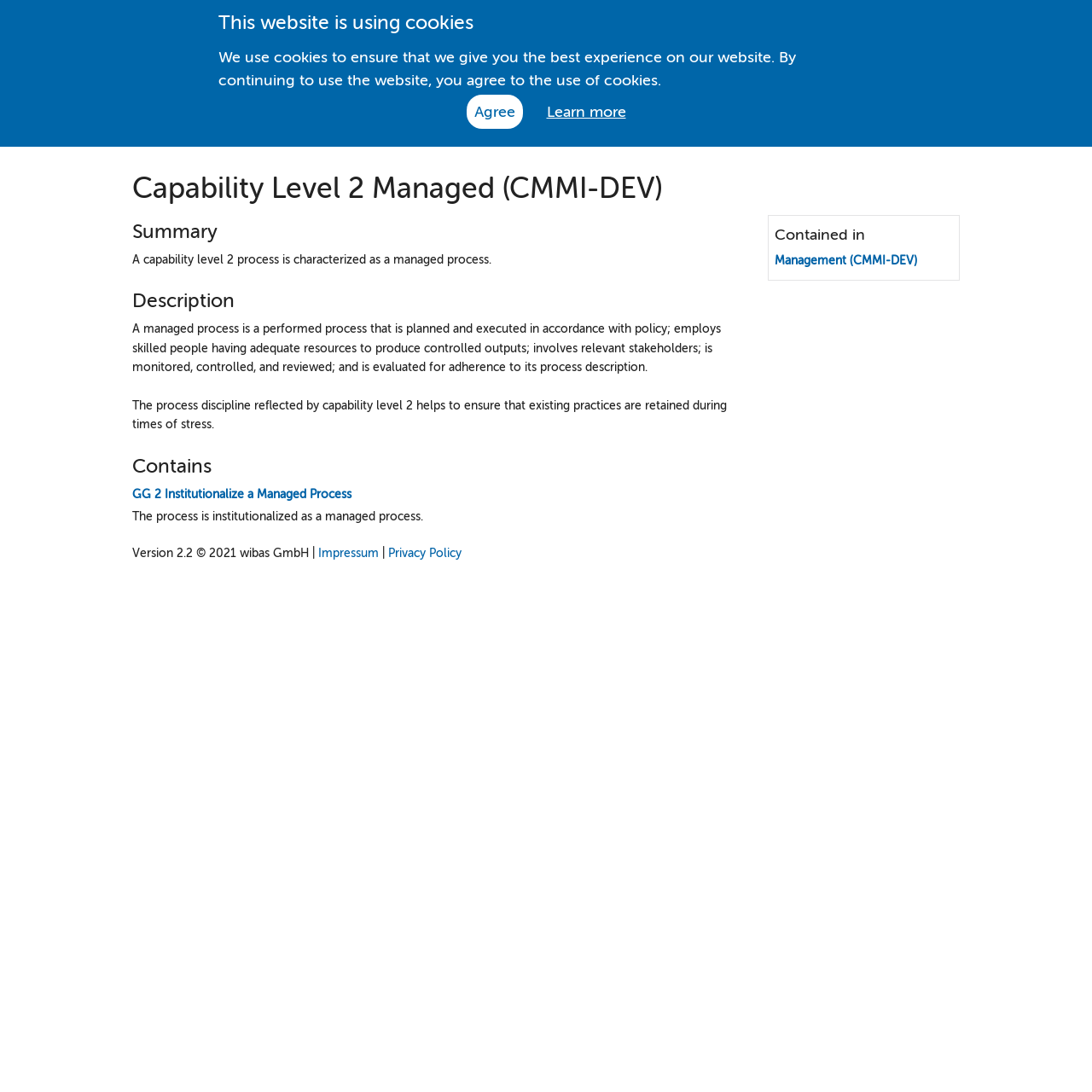What is the name of the process that contains Capability Level 2 Managed?
Provide an in-depth answer to the question, covering all aspects.

I found the answer by looking at the DescriptionList element which contains a link to 'Management (CMMI-DEV)' under the heading 'Contained in'. This suggests that Management (CMMI-DEV) is the process that contains Capability Level 2 Managed.